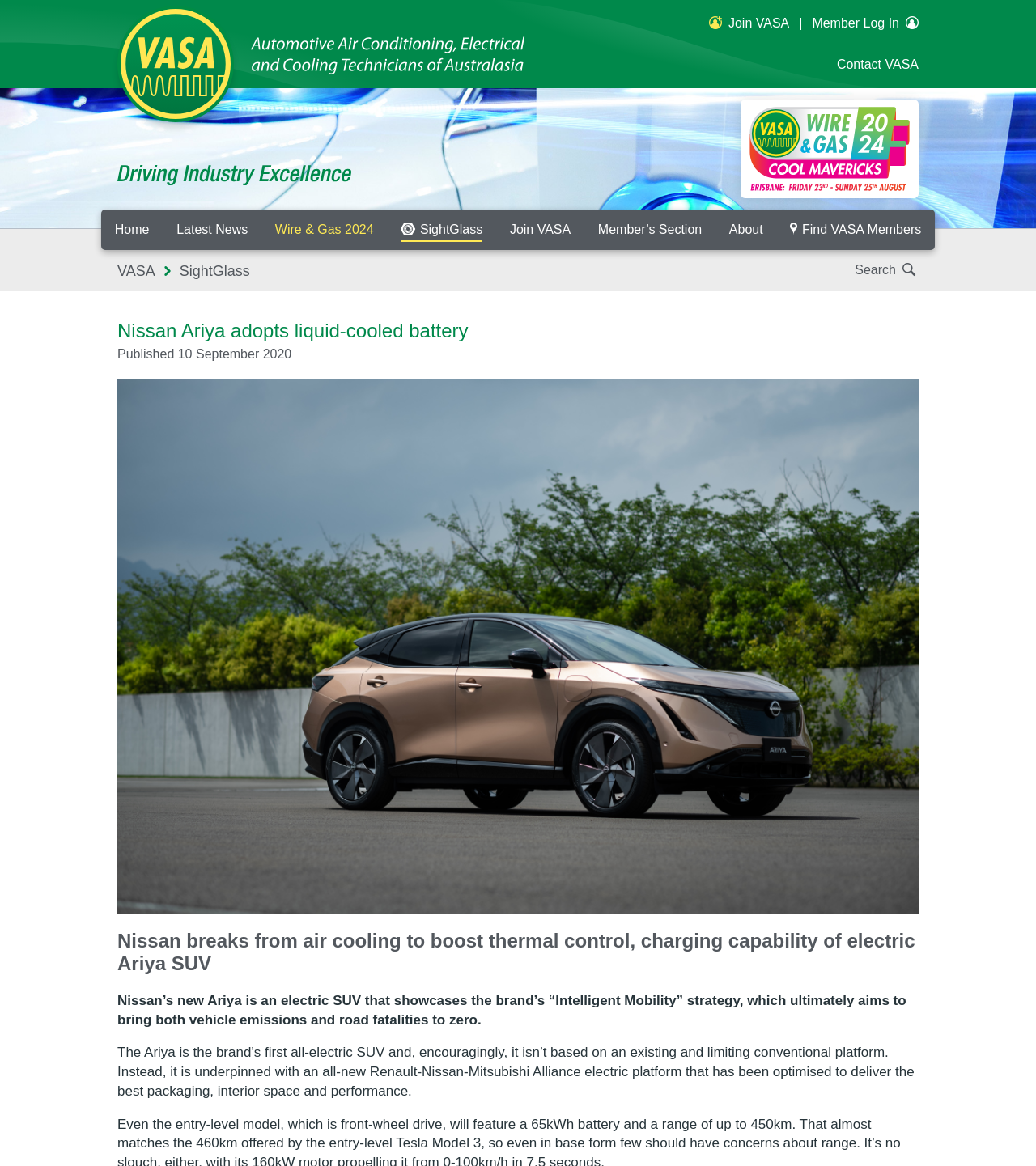Create a detailed narrative of the webpage’s visual and textual elements.

The webpage appears to be an article about Nissan's new electric SUV, the Ariya, which features a liquid-cooled battery. At the top of the page, there is a navigation menu with links to various sections of the website, including "Home", "Latest News", and "About". 

Below the navigation menu, there is a prominent image with the text "Driving Industry Excellence" and a link to "VASA" (Automotive Air Conditioning, Electrical and Cooling Technicians of Australasia). 

To the right of the image, there are several links, including "Join VASA", "Member Log In", and "Contact VASA". 

The main content of the article begins with a heading that reads "Nissan Ariya adopts liquid-cooled battery". Below the heading, there is a subheading that provides more information about the article's publication date. 

The article itself is divided into several paragraphs, with the first paragraph discussing Nissan's "Intelligent Mobility" strategy and the features of the Ariya SUV. The text is accompanied by an image, which is likely a picture of the vehicle. 

Further down the page, there is a link to an event called "Wire & Gas 2024" and an image related to the event. 

At the very bottom of the page, there is a search button and a figure with a link.